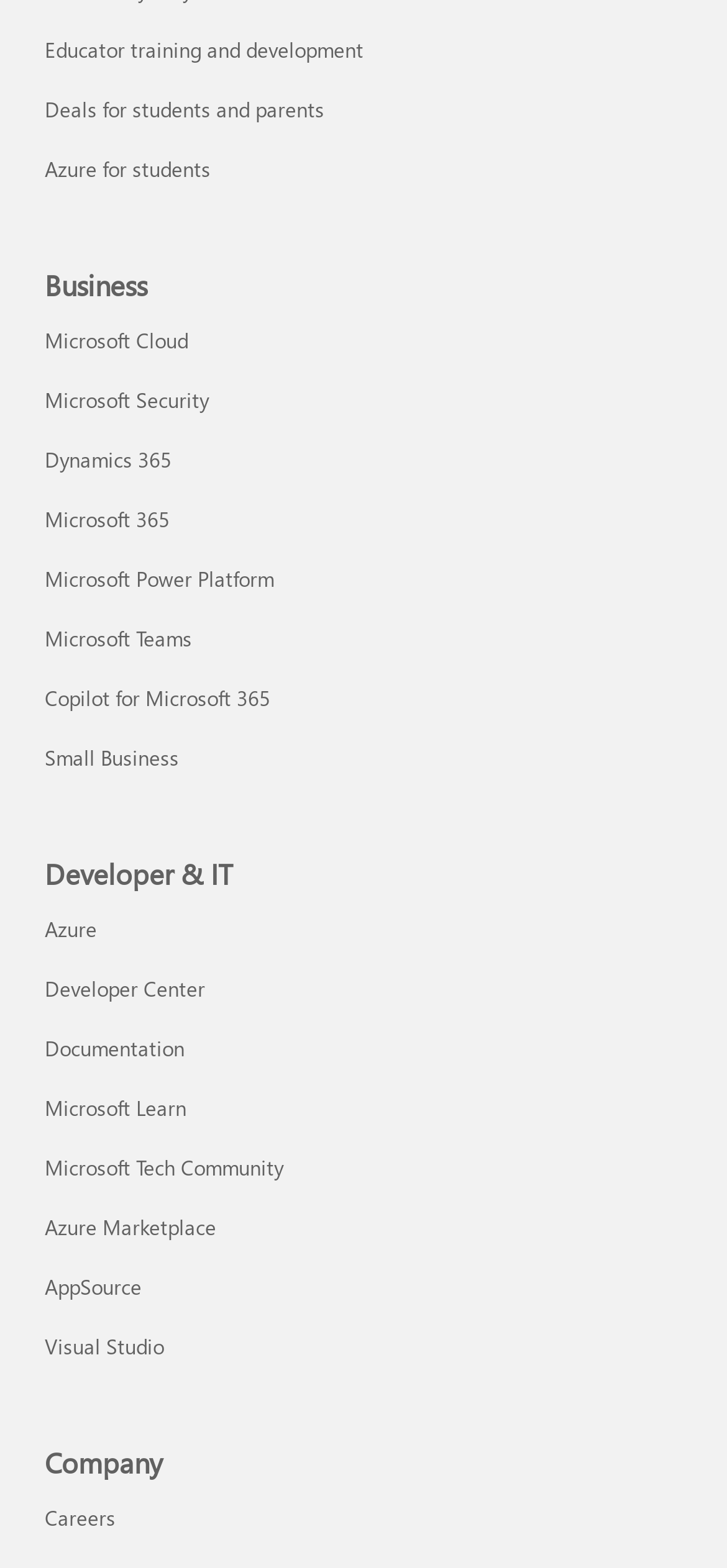Please locate the bounding box coordinates of the element that should be clicked to achieve the given instruction: "Go to DNS server".

[0.305, 0.429, 0.497, 0.462]